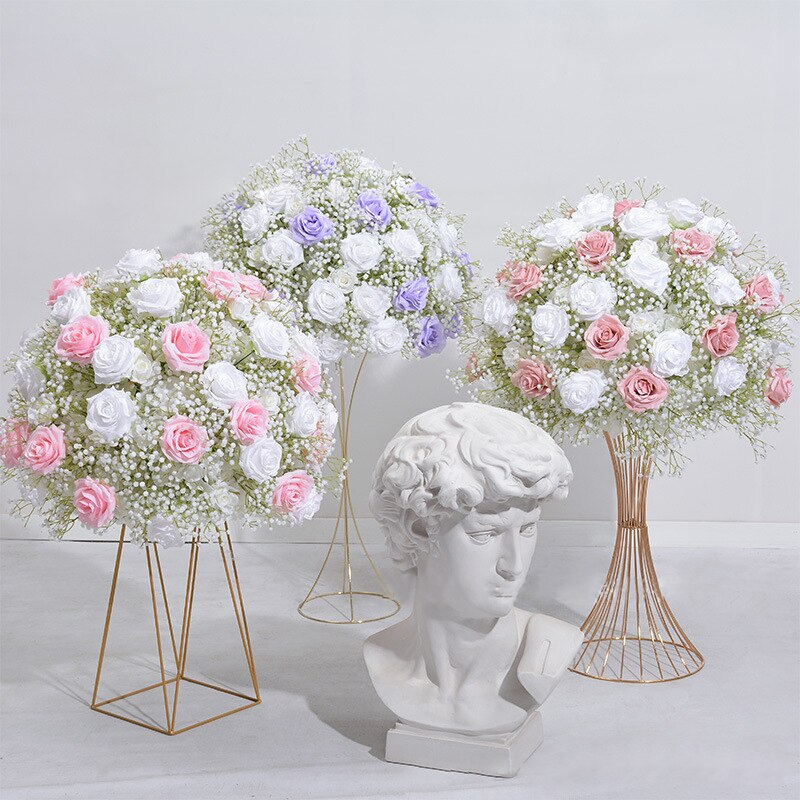Provide a comprehensive description of the image.

The image features an elegant display of artificial flower arrangements designed for marketing events. Three distinct floral arrangements, each mounted on stylish gold wire stands, showcase a beautiful mix of pastel-colored roses in shades of pink, white, and lavender, surrounded by delicate accents of baby's breath. The flowers are meticulously crafted to create visually appealing spheres that can easily complement various event themes. In the foreground, a sculptural bust, reminiscent of classical artistry, adds a touch of sophistication, emphasizing the blend of contemporary decor and timeless elegance in event styling. This composition not only highlights the versatility and aesthetic appeal of artificial flower decorations but also conveys the ease of maintenance and transportability, making them ideal for dynamic marketing environments.